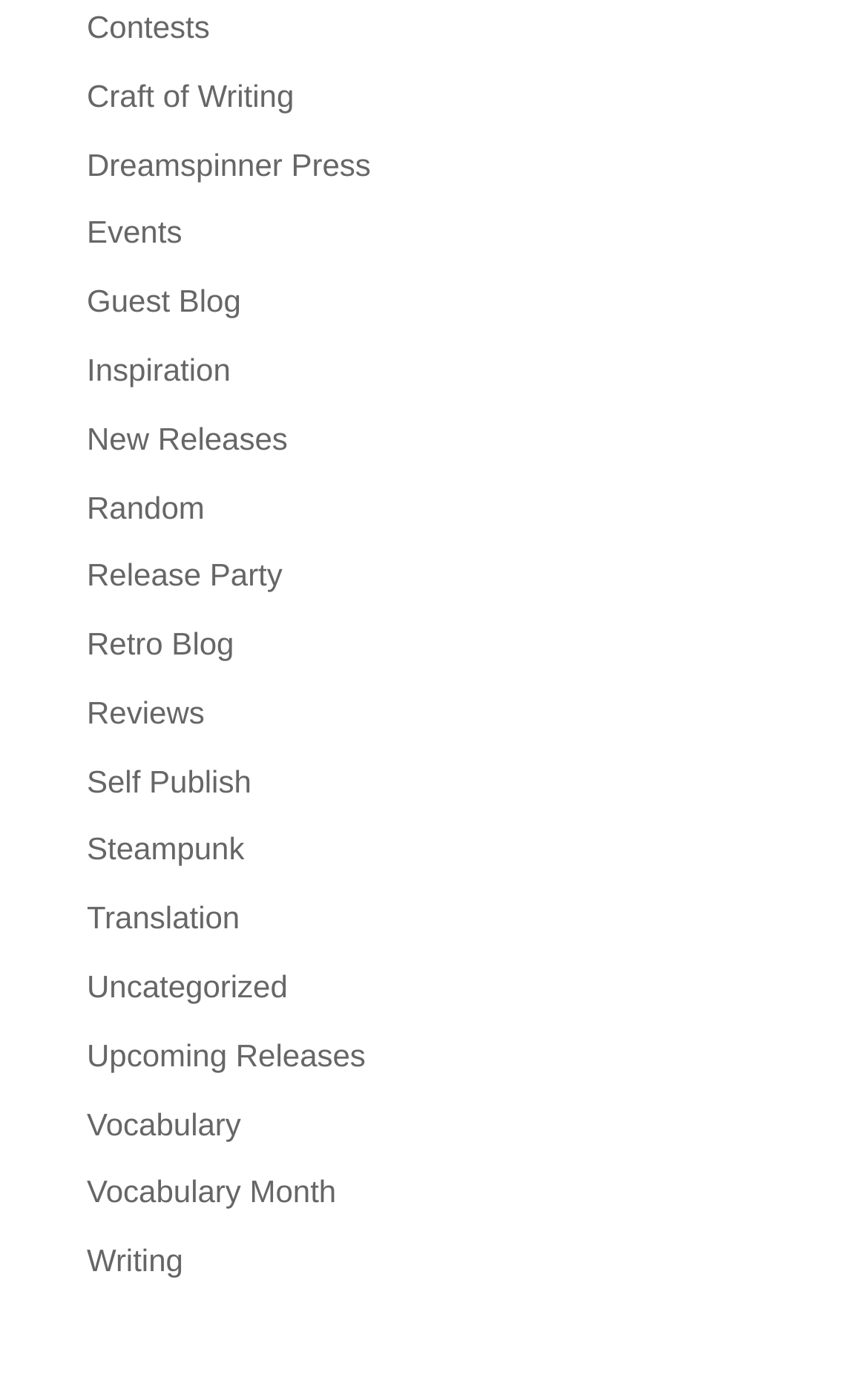Please locate the bounding box coordinates of the element that needs to be clicked to achieve the following instruction: "View contests". The coordinates should be four float numbers between 0 and 1, i.e., [left, top, right, bottom].

[0.1, 0.006, 0.242, 0.032]